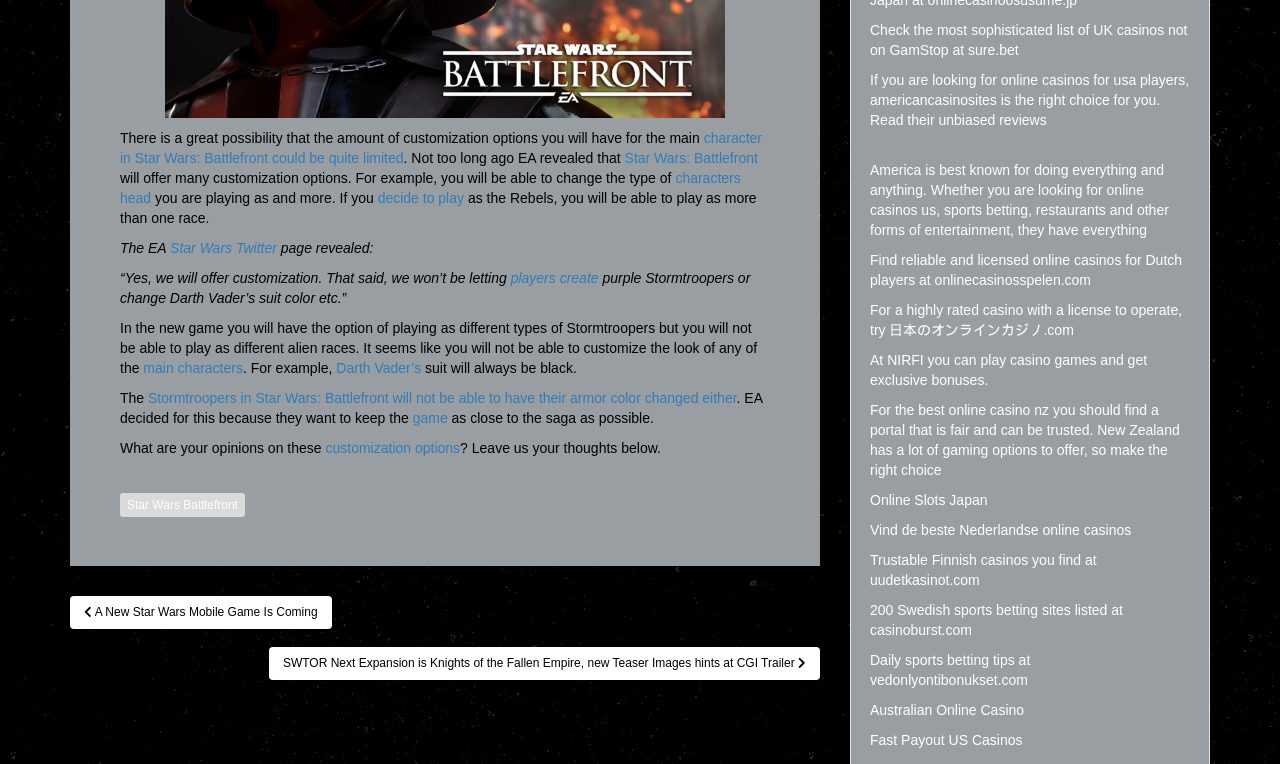Locate the bounding box coordinates of the element that should be clicked to execute the following instruction: "go to home page".

None